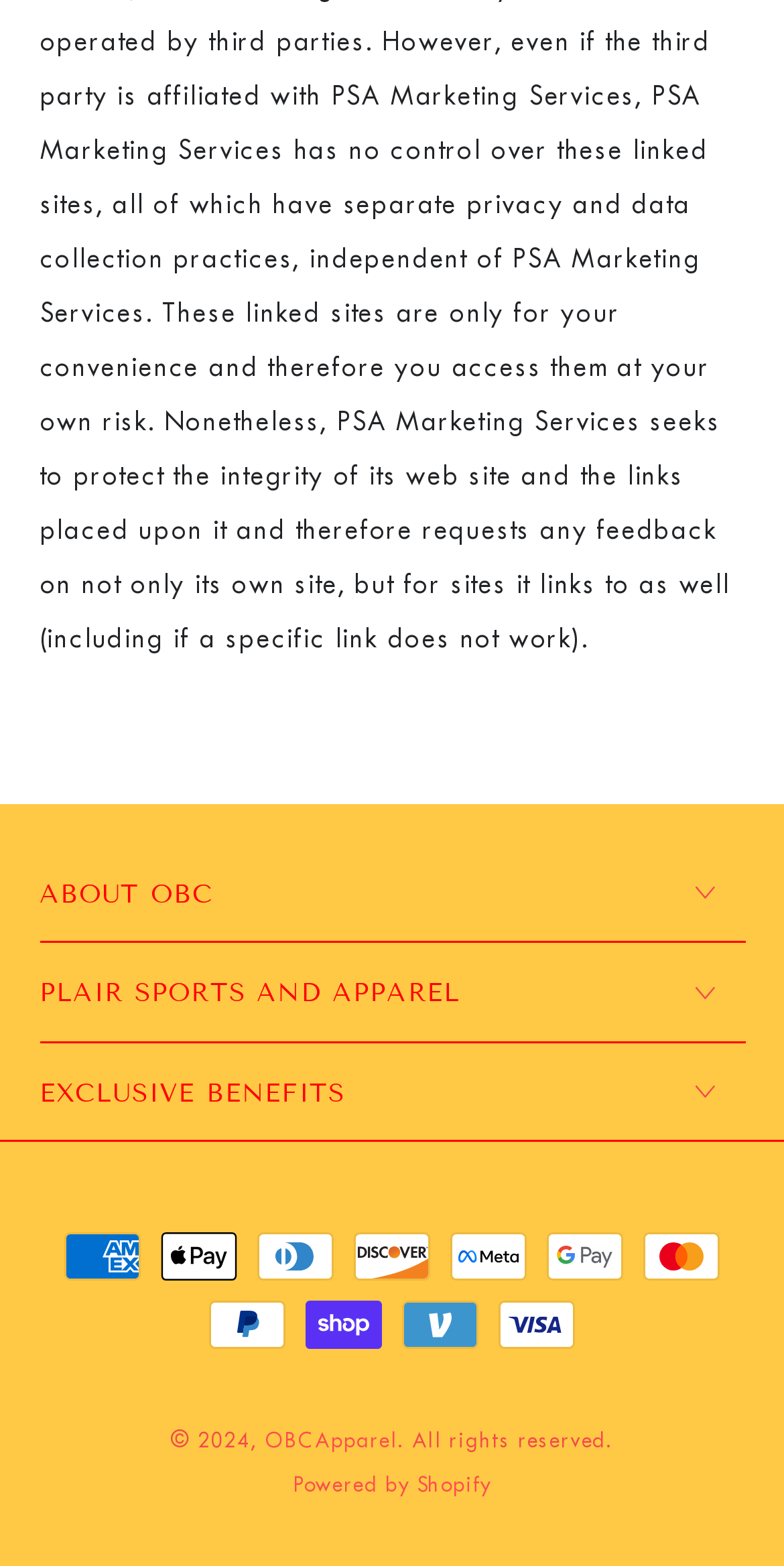Using the information from the screenshot, answer the following question thoroughly:
What is the copyright year?

I found the copyright information at the bottom of the webpage, which states '© 2024,'.